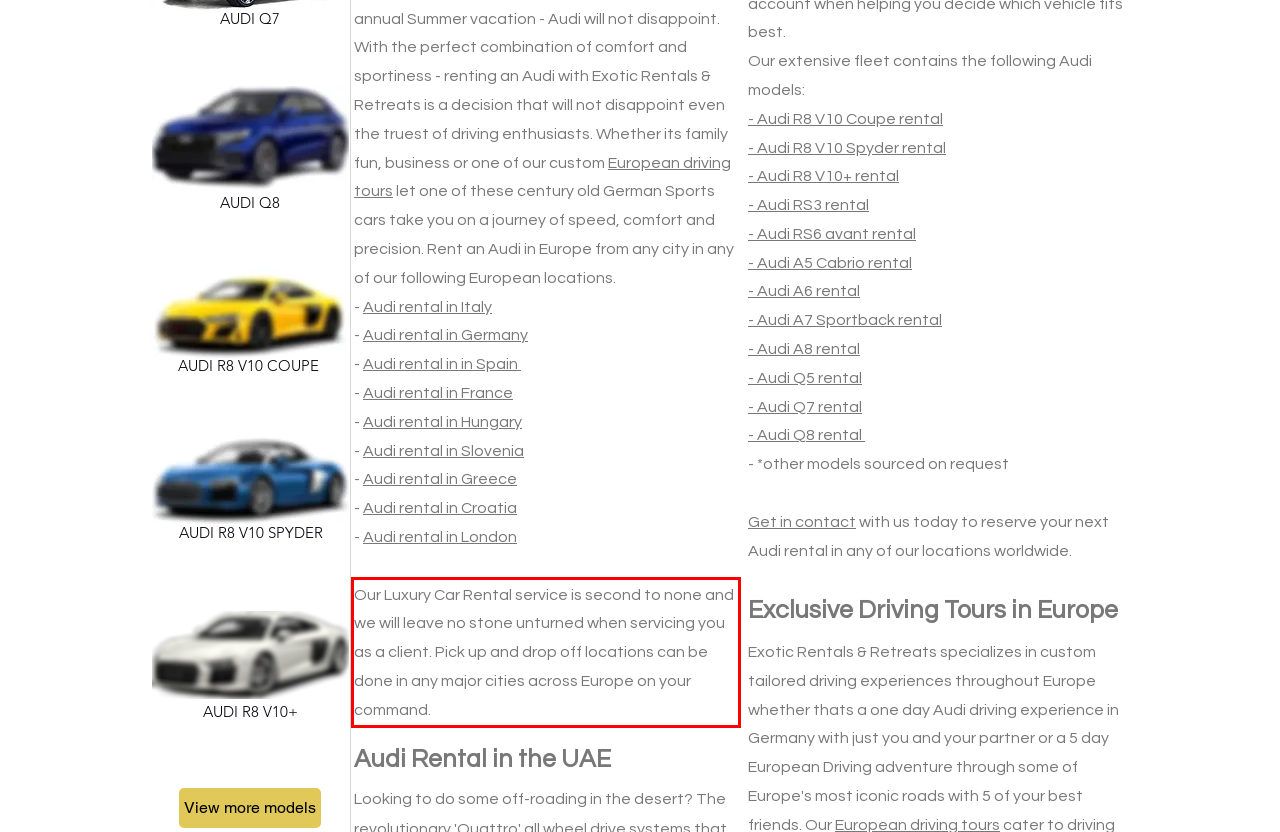Given a screenshot of a webpage, locate the red bounding box and extract the text it encloses.

Our Luxury Car Rental service is second to none and we will leave no stone unturned when servicing you as a client. Pick up and drop off locations can be done in any major cities across Europe on your command.